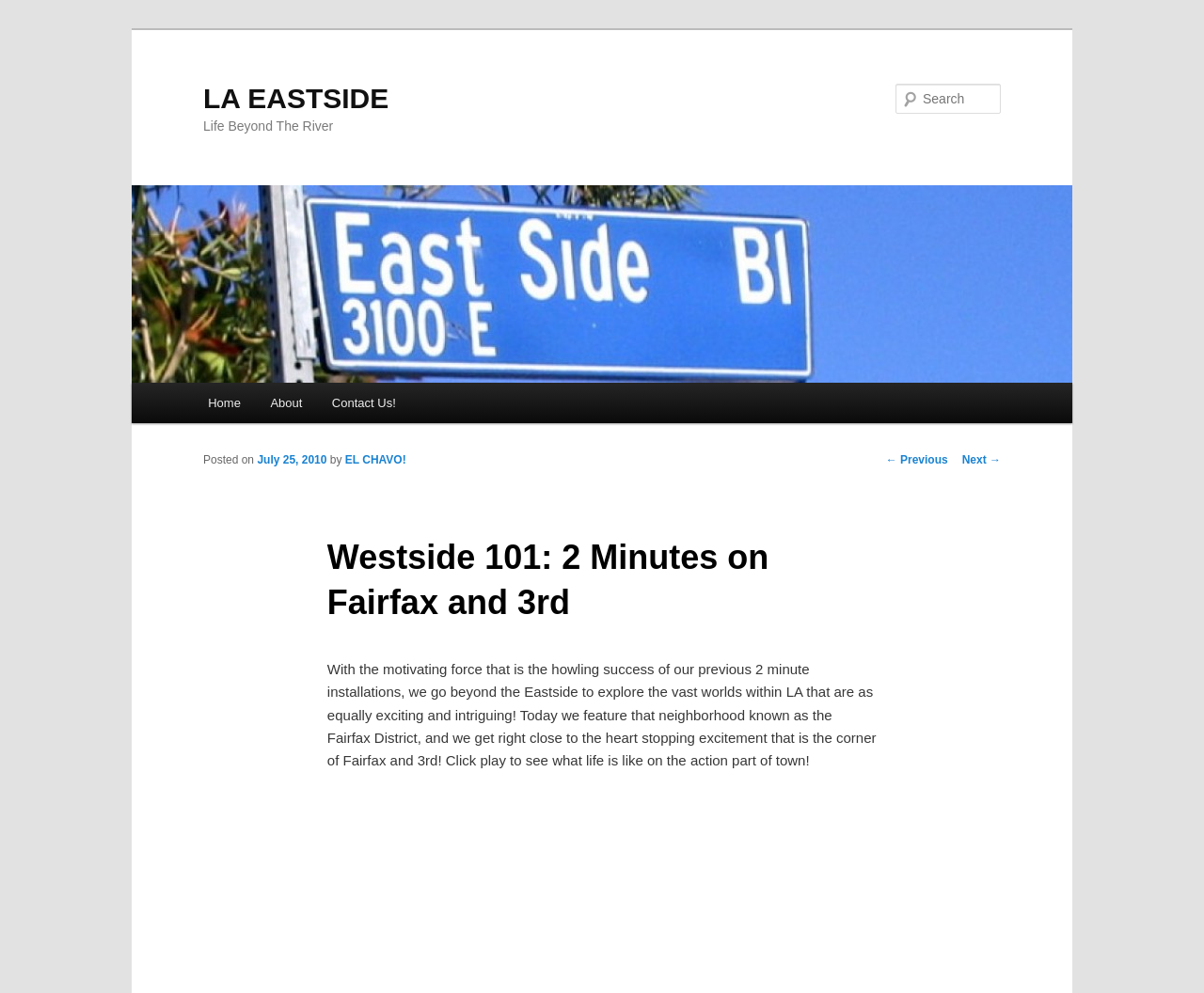Construct a thorough caption encompassing all aspects of the webpage.

The webpage is about Westside 101, specifically featuring the Fairfax District and the corner of Fairfax and 3rd. At the top, there is a link to skip to the primary content. Below that, there are two headings, "LA EASTSIDE" and "Life Beyond The River", which are positioned side by side. 

To the right of these headings, there is a large image with the caption "LA EASTSIDE". Above the image, there is a link with the same caption. 

In the top-right corner, there is a search bar with a label "Search" and a textbox to input search queries. 

Below the search bar, there is a main menu with links to "Home", "About", and "Contact Us!". 

The main content of the webpage is divided into two sections. The first section has a heading "Westside 101: 2 Minutes on Fairfax and 3rd" and provides information about the post, including the date "July 25, 2010" and the author "EL CHAVO!". 

The second section is a paragraph of text that describes the content of the video, which explores the Fairfax District and the corner of Fairfax and 3rd. The text is positioned below the post information and takes up most of the width of the webpage. 

At the bottom of the webpage, there are links to navigate to previous and next posts, labeled "← Previous" and "Next →", respectively.